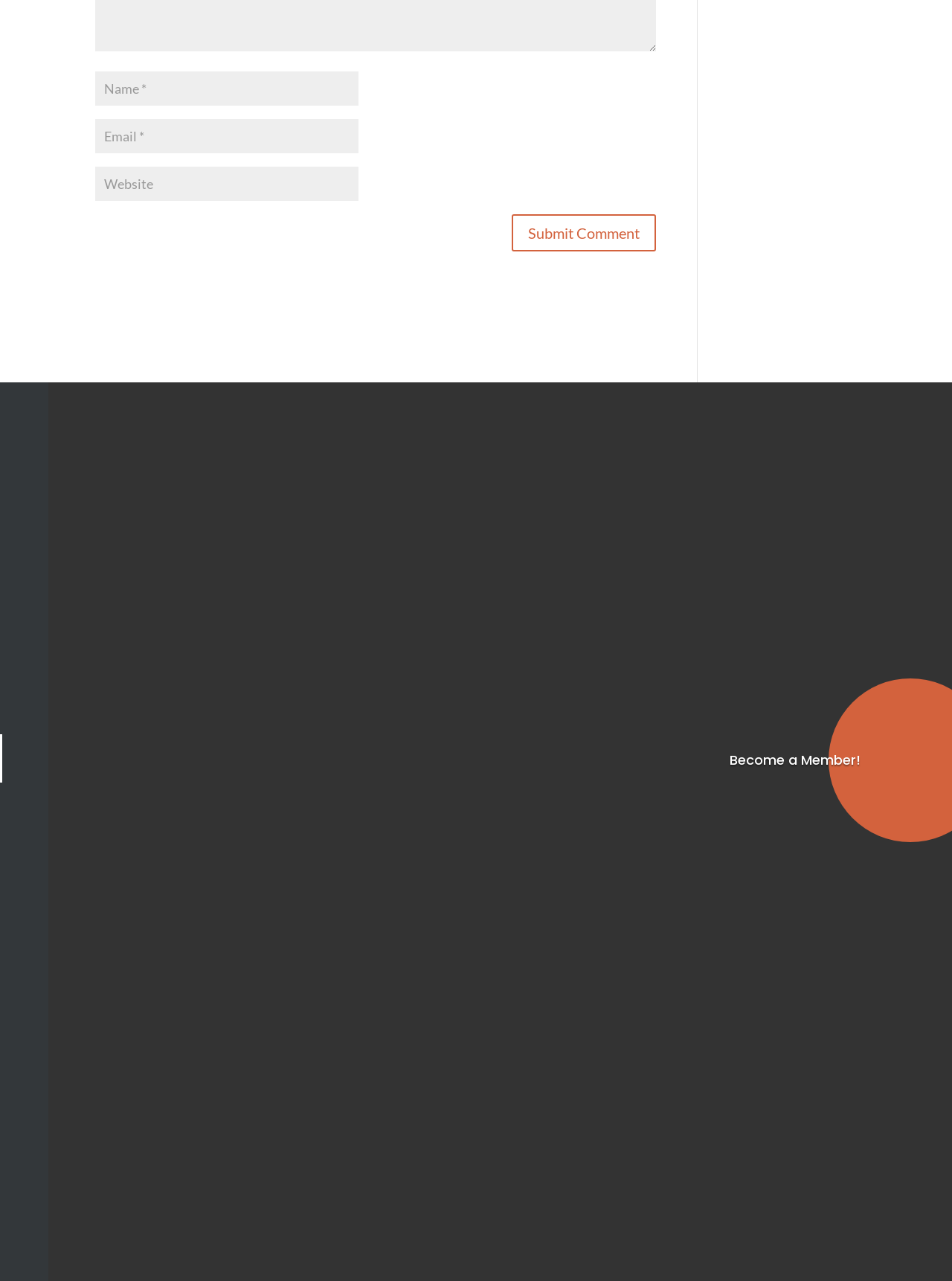Determine the bounding box coordinates of the element's region needed to click to follow the instruction: "Enter your name". Provide these coordinates as four float numbers between 0 and 1, formatted as [left, top, right, bottom].

[0.1, 0.056, 0.377, 0.082]